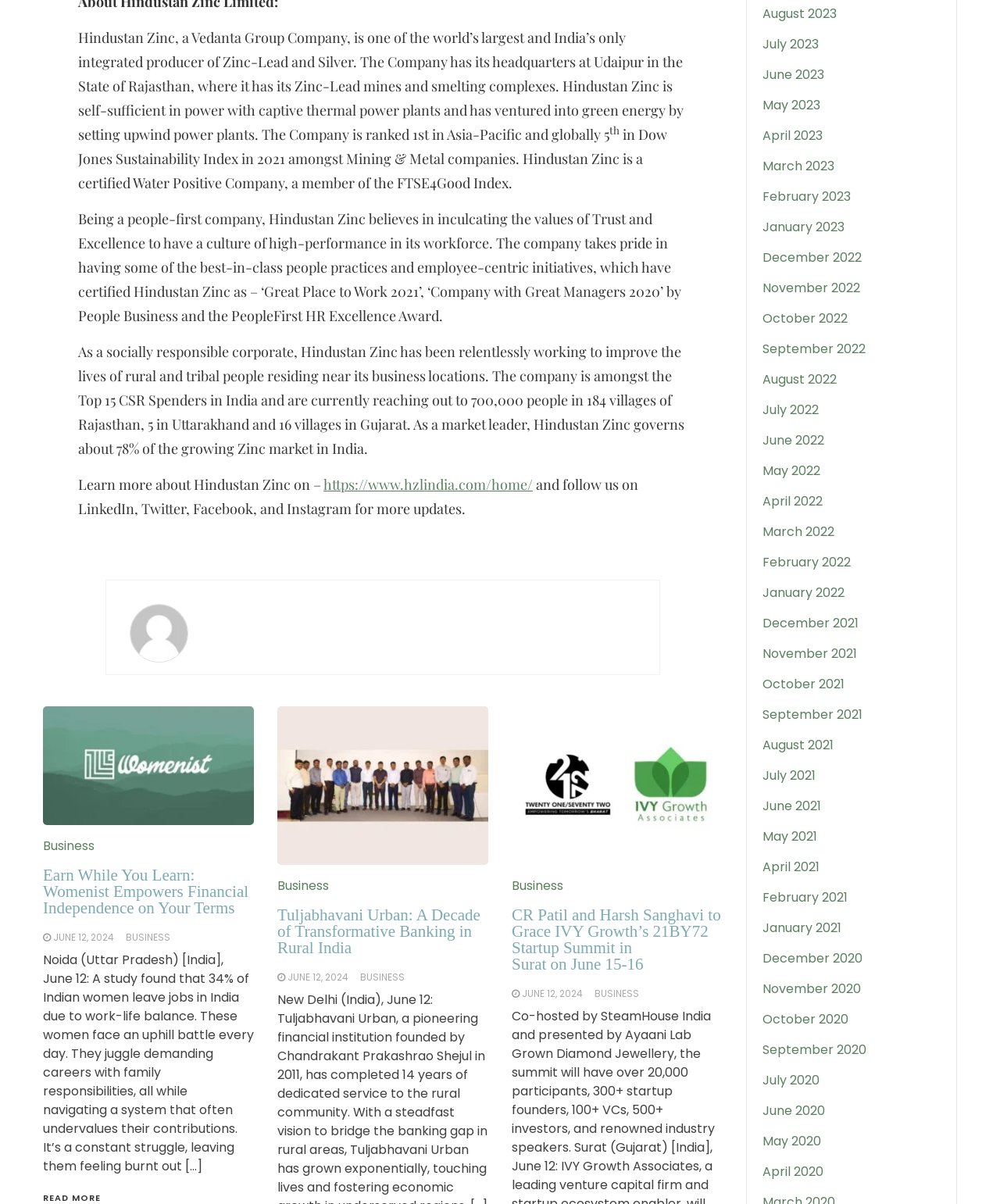Using floating point numbers between 0 and 1, provide the bounding box coordinates in the format (top-left x, top-left y, bottom-right x, bottom-right y). Locate the UI element described here: June 12, 2024

[0.522, 0.819, 0.583, 0.83]